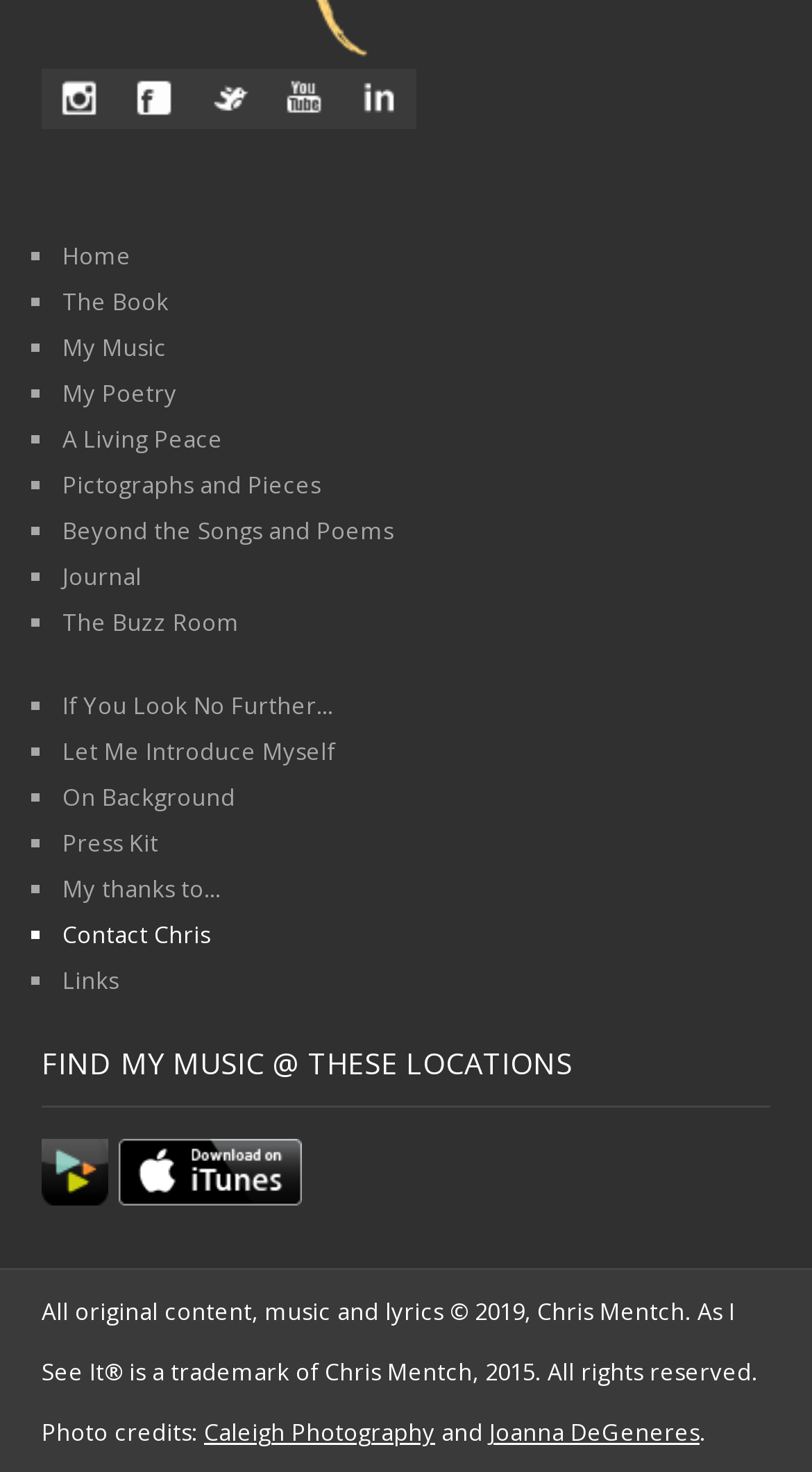What is the main theme of this website?
Look at the screenshot and respond with a single word or phrase.

Music and poetry